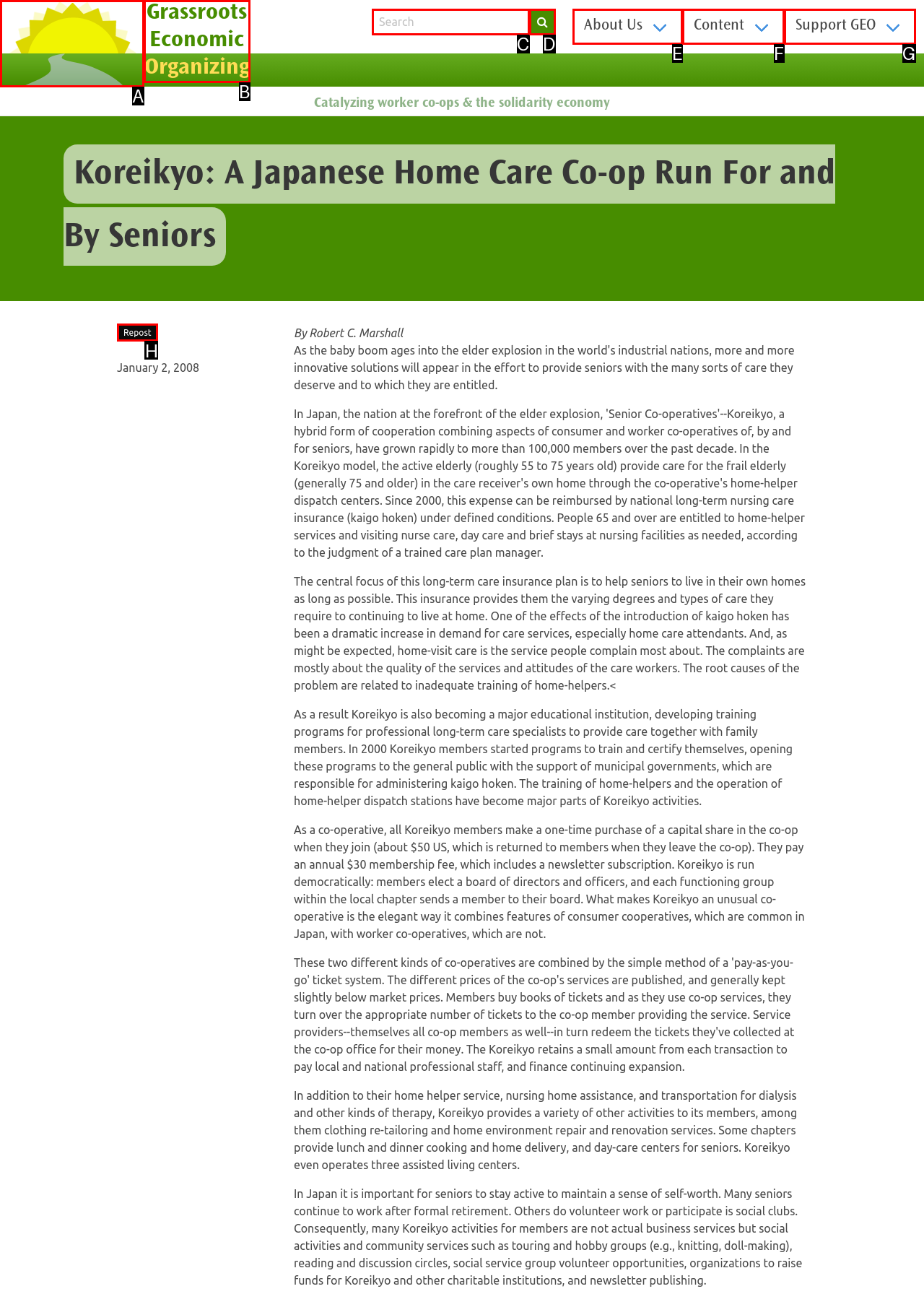Pick the HTML element that corresponds to the description: All Hotels With Balcony
Answer with the letter of the correct option from the given choices directly.

None